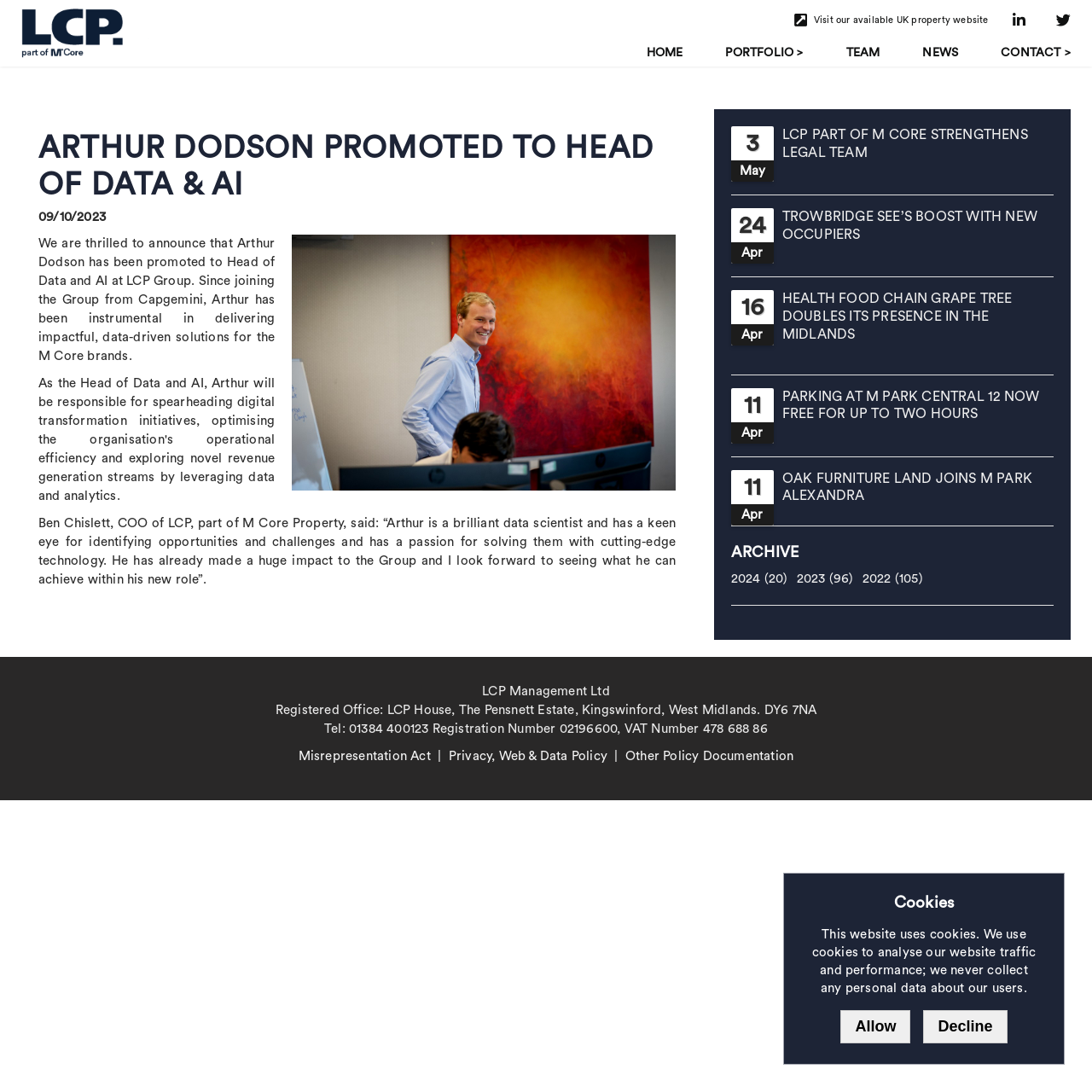What is the address of the registered office?
Refer to the image and provide a one-word or short phrase answer.

LCP House, The Pensnett Estate, Kingswinford, West Midlands. DY6 7NA